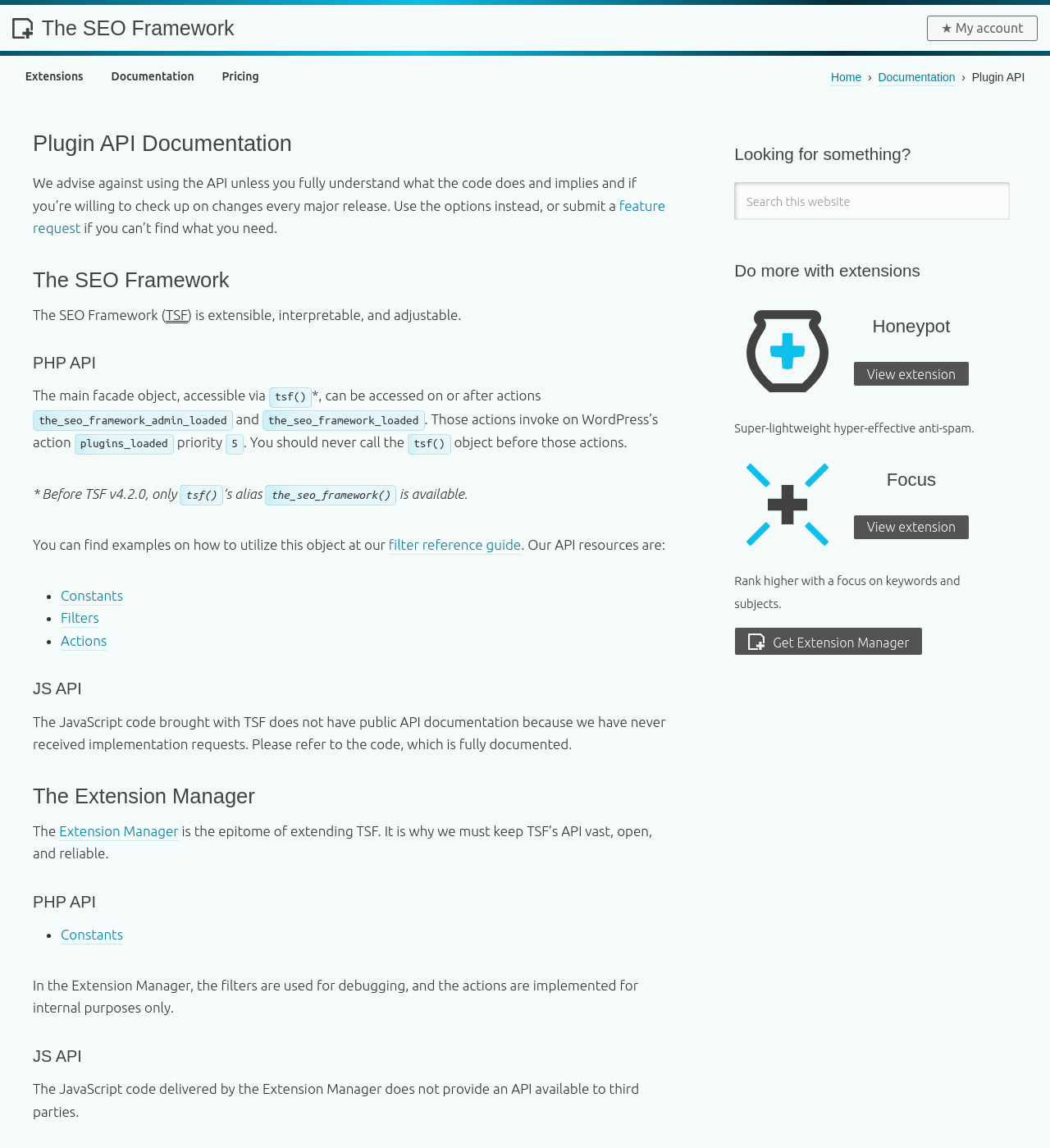Determine the bounding box coordinates of the region that needs to be clicked to achieve the task: "Click on the 'Extensions' link".

[0.012, 0.049, 0.091, 0.085]